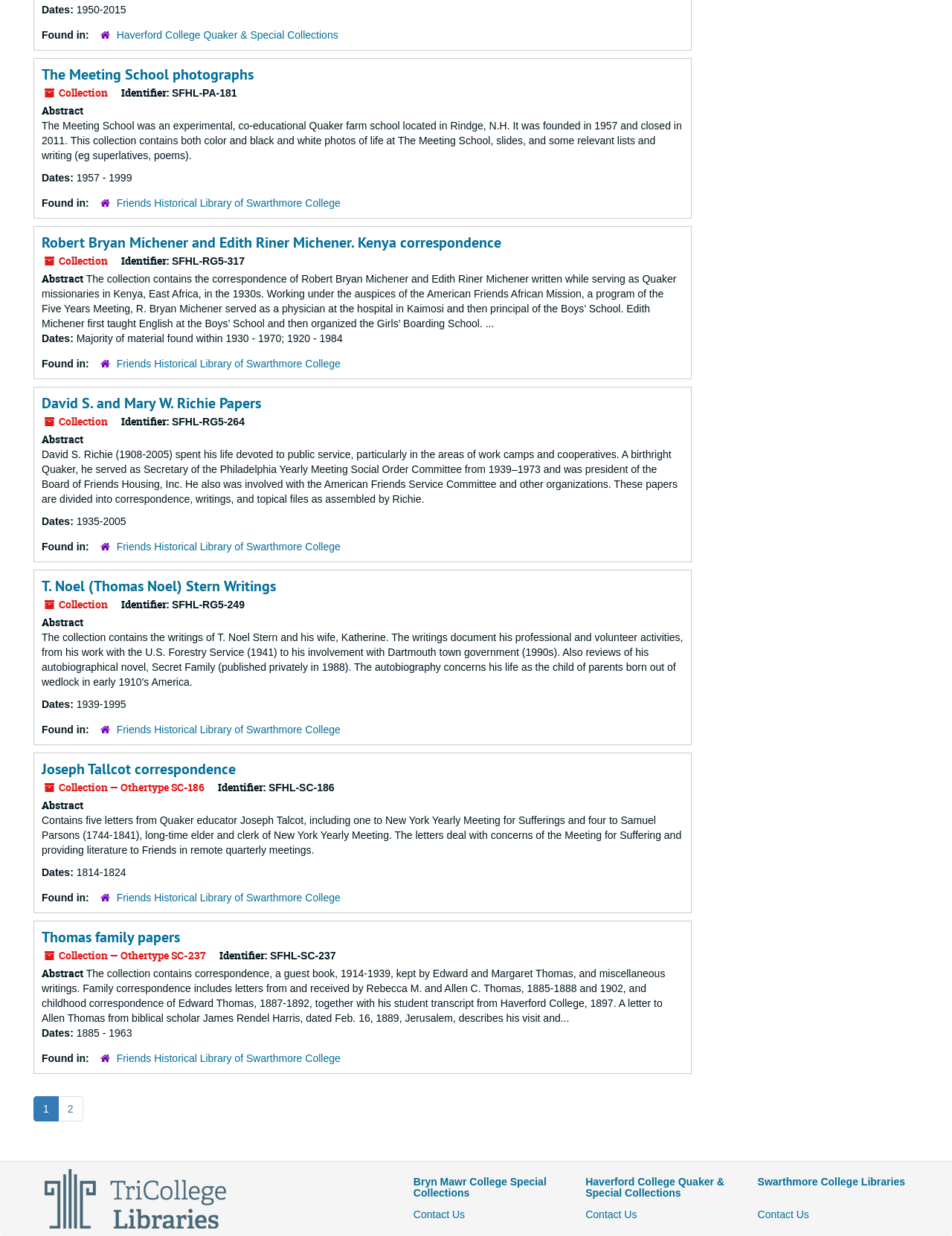What is the name of the library at the bottom of the webpage?
Please answer the question as detailed as possible.

I found the answer by looking at the bottom of the webpage, where there are three library links. The third link is 'Swarthmore College Libraries'.